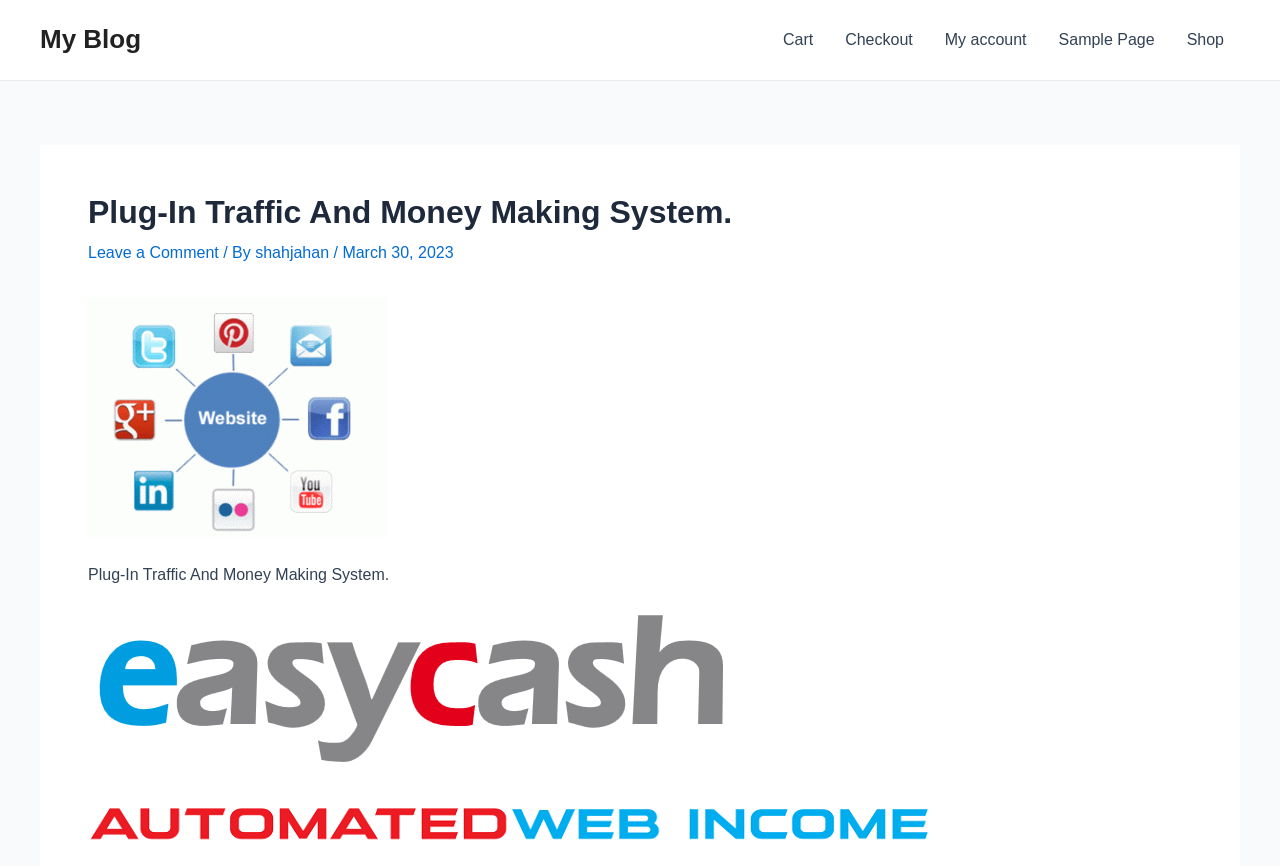Locate the bounding box coordinates of the element that should be clicked to execute the following instruction: "leave a comment".

[0.069, 0.282, 0.171, 0.302]